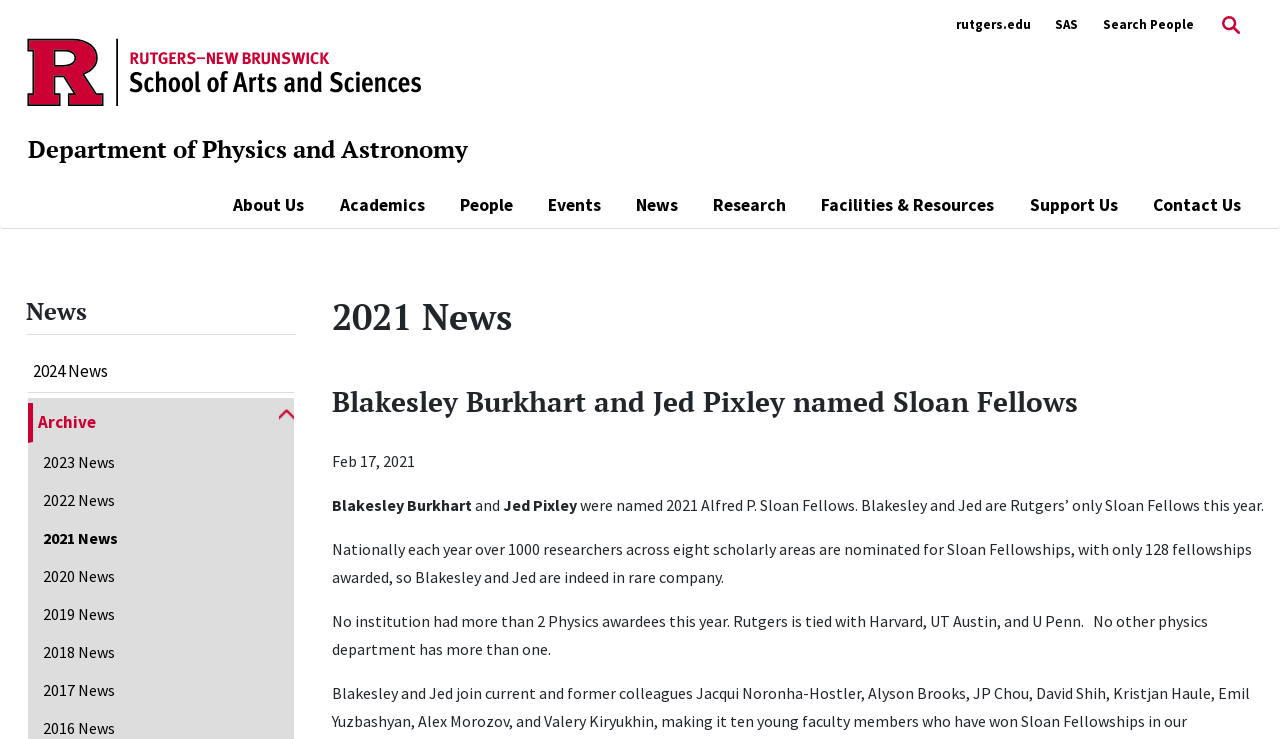How many Sloan Fellowships were awarded nationally?
Please provide a comprehensive answer based on the information in the image.

I found the answer by looking at the StaticText element with the text 'Nationally each year over 1000 researchers across eight scholarly areas are nominated for Sloan Fellowships, with only 128 fellowships awarded...' which is located in the main content area of the webpage, indicating that 128 Sloan Fellowships were awarded nationally.